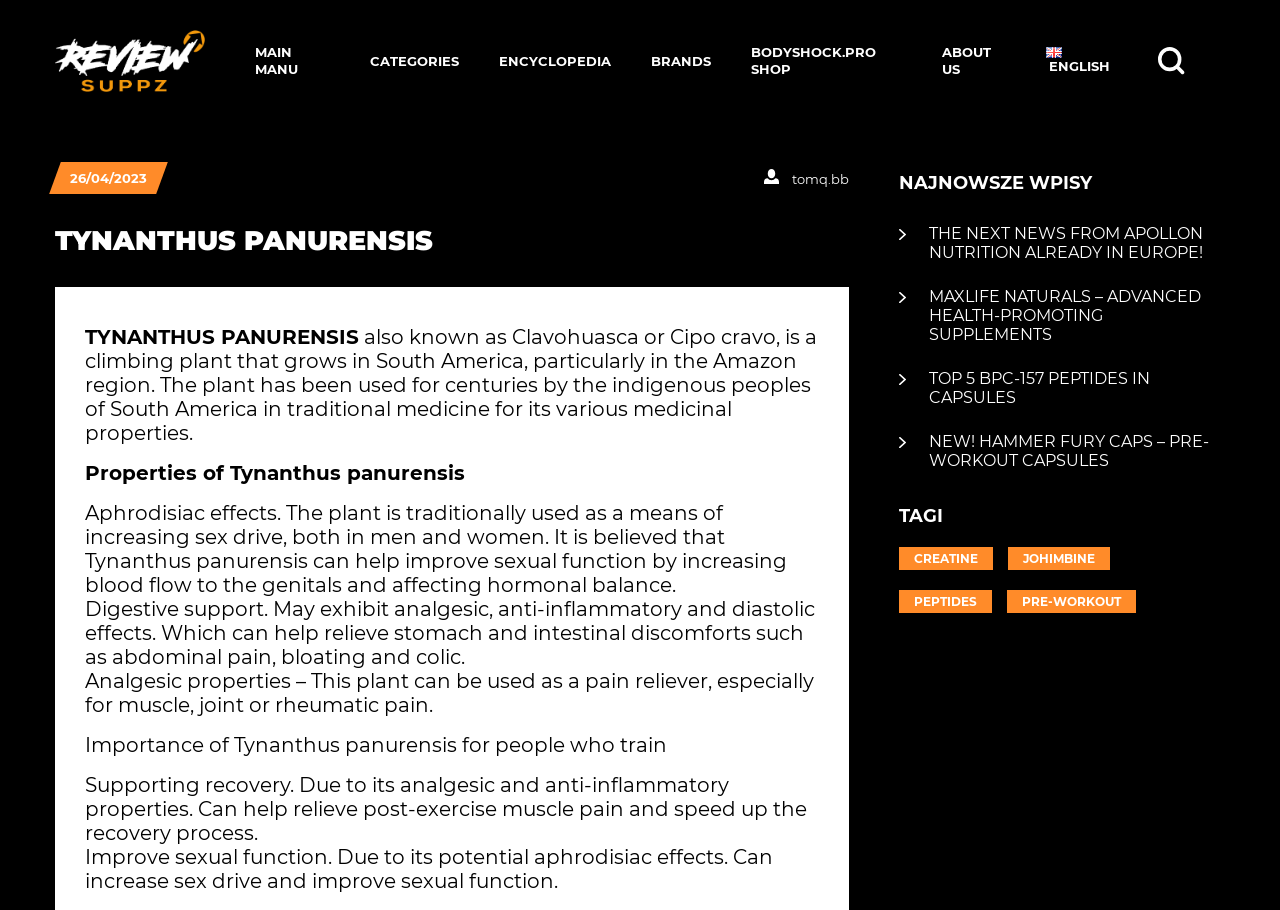Pinpoint the bounding box coordinates of the element to be clicked to execute the instruction: "Check out THE NEXT NEWS FROM APOLLON NUTRITION ALREADY IN EUROPE!".

[0.702, 0.246, 0.957, 0.288]